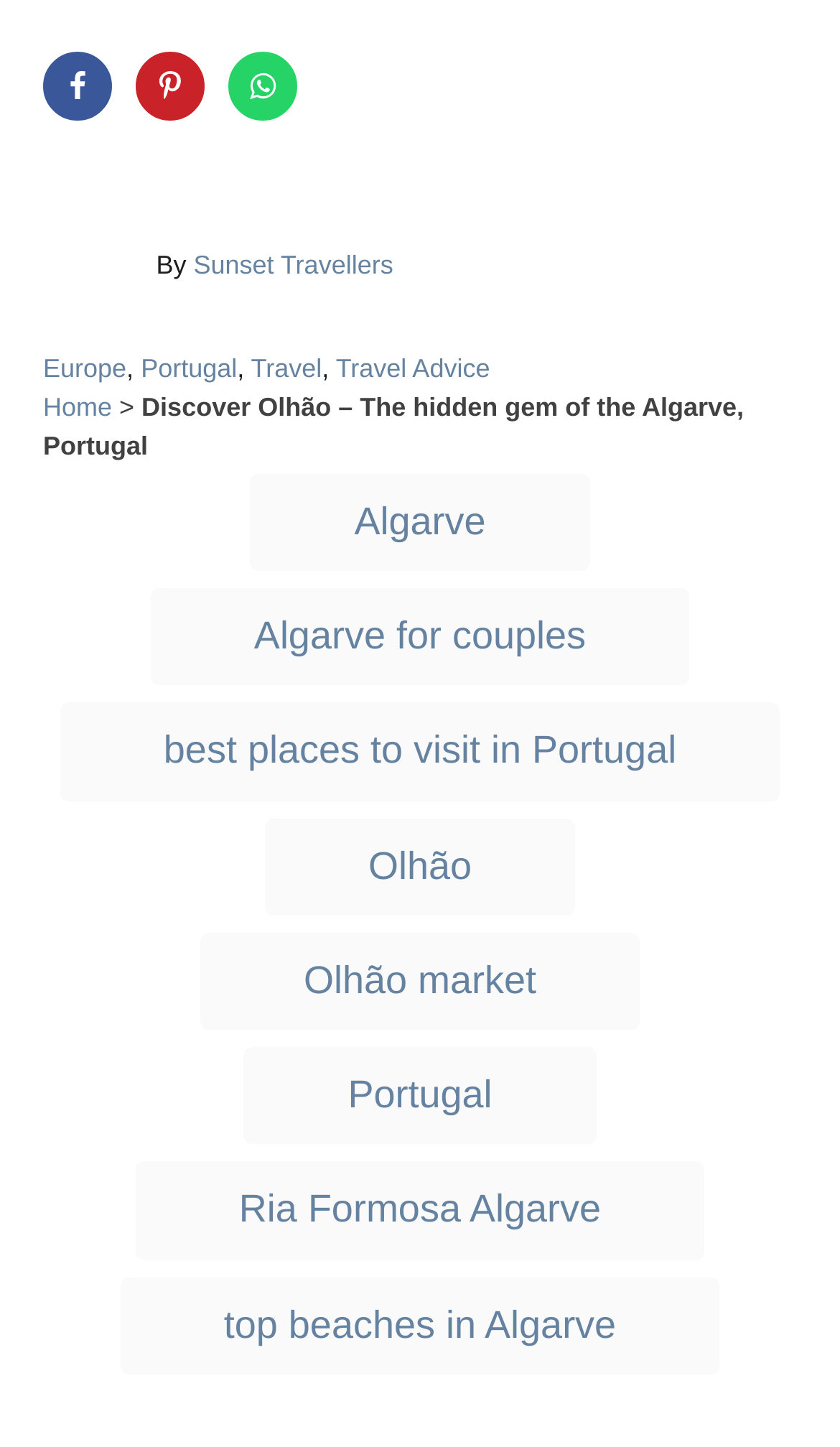What categories does the article belong to?
Using the image, elaborate on the answer with as much detail as possible.

The categories of the article are listed in the footer section, which includes 'Europe', 'Portugal', 'Travel', and 'Travel Advice'. These categories are represented by links.